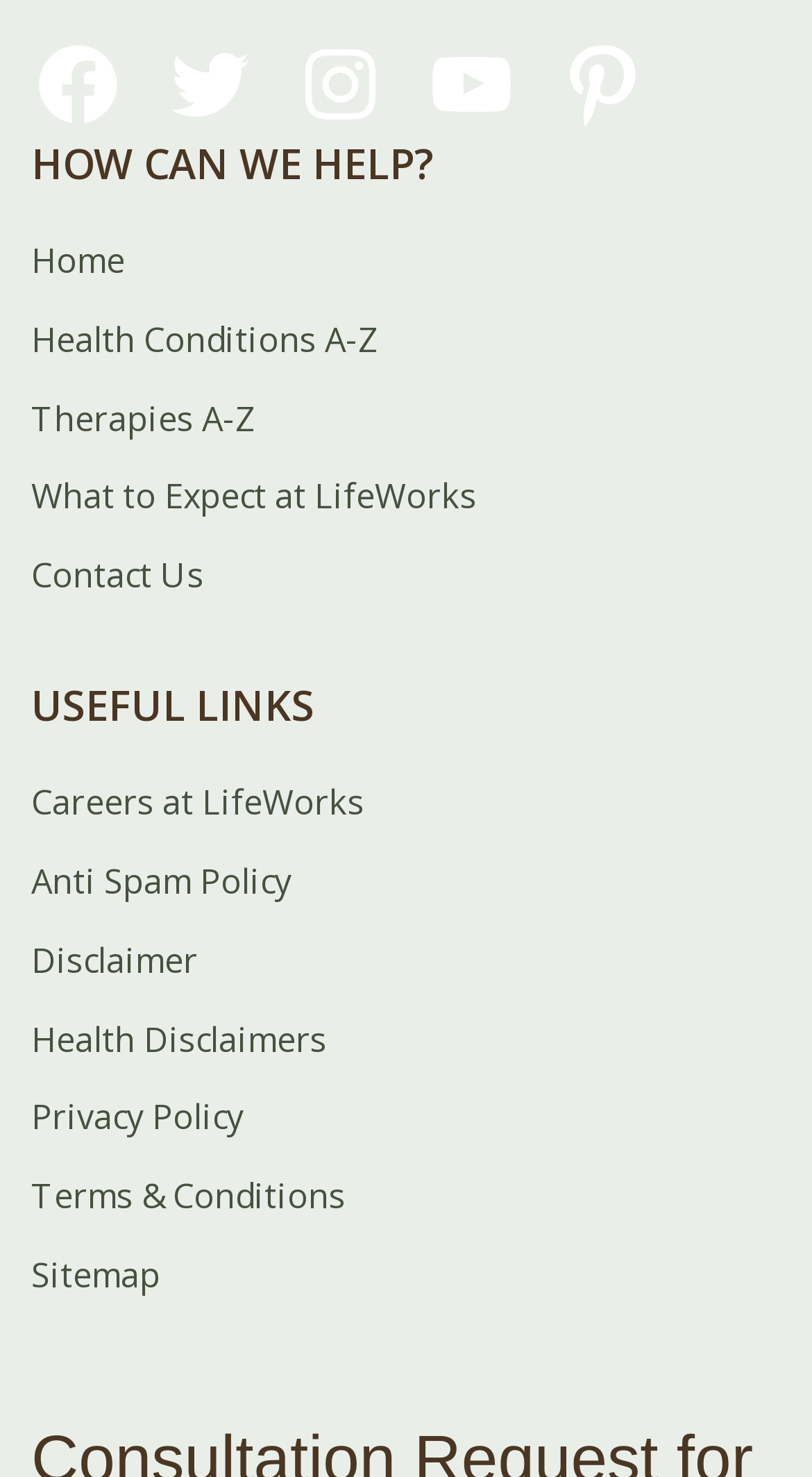How many links are in the top navigation bar?
Answer with a single word or phrase by referring to the visual content.

5